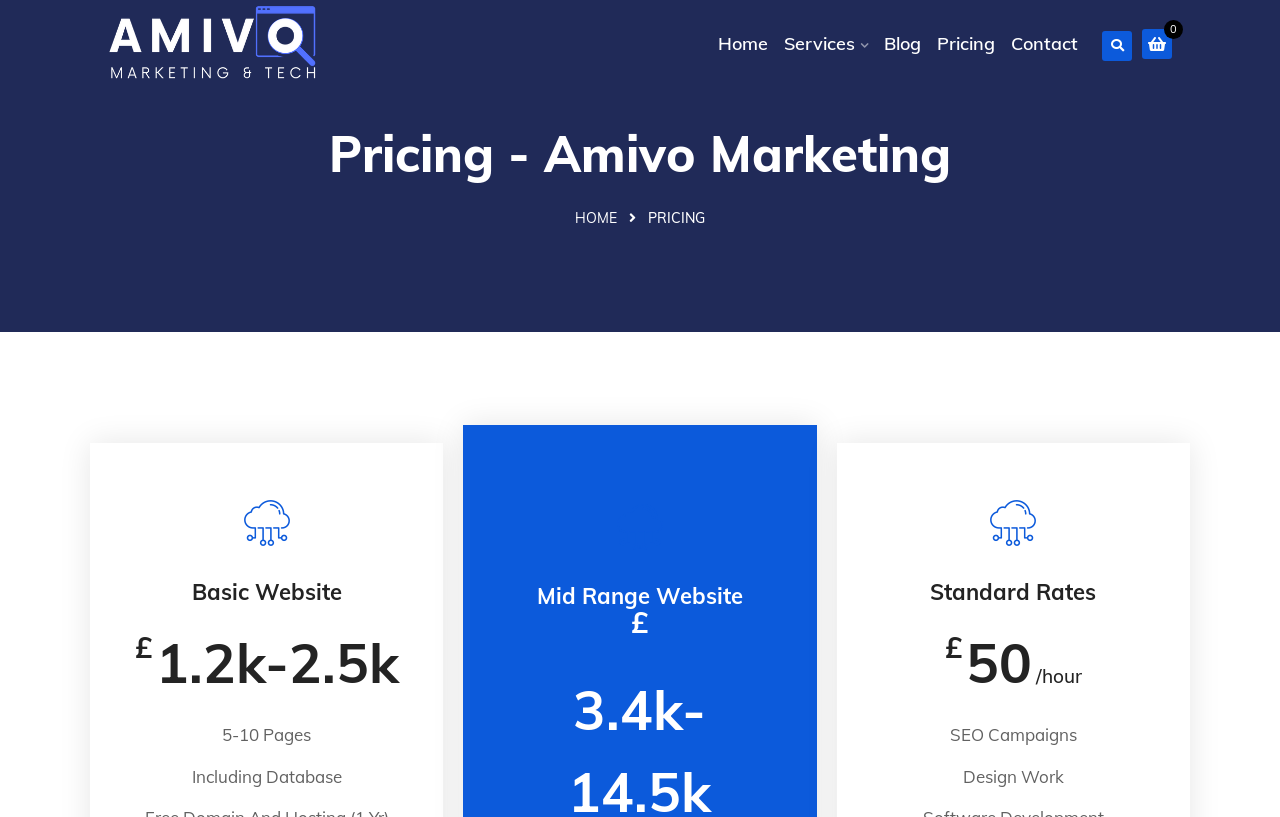Please give a succinct answer using a single word or phrase:
What is the purpose of the webpage?

Pricing